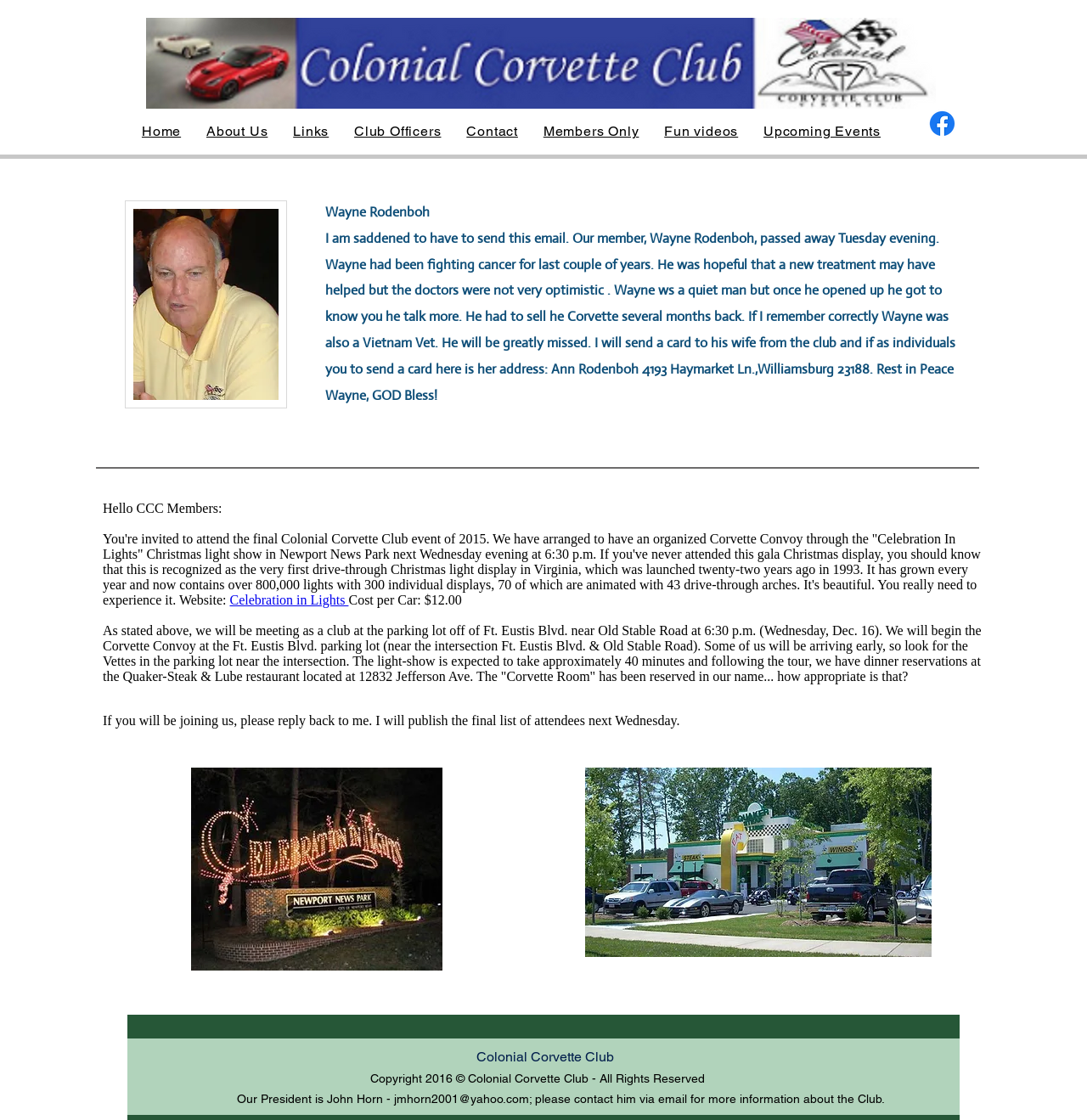Please locate the bounding box coordinates for the element that should be clicked to achieve the following instruction: "Click the Home link". Ensure the coordinates are given as four float numbers between 0 and 1, i.e., [left, top, right, bottom].

[0.121, 0.104, 0.176, 0.13]